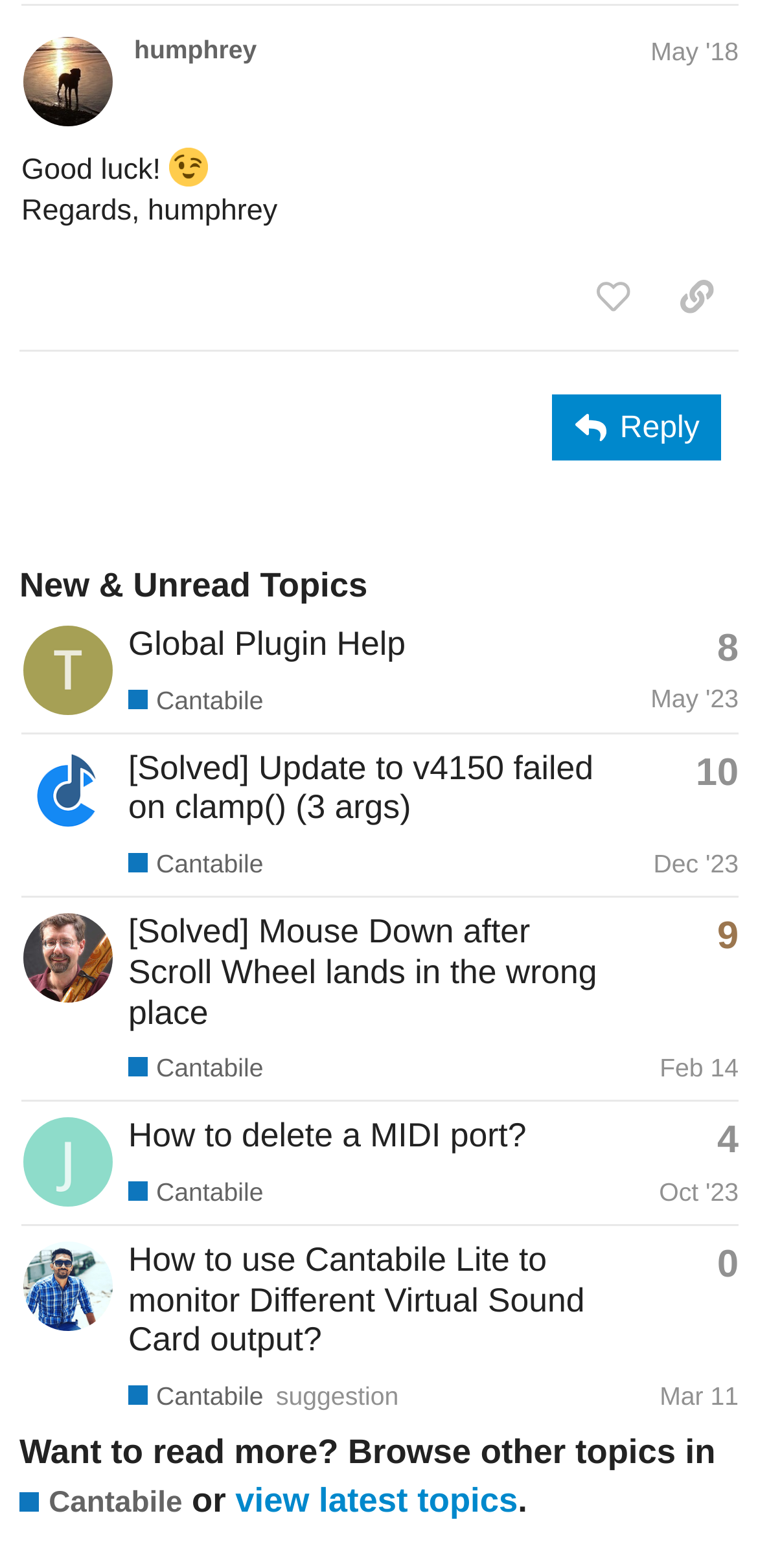Refer to the image and provide a thorough answer to this question:
Who is the author of the first post in the New & Unread Topics section?

I looked at the first gridcell element inside the table element with the heading 'New & Unread Topics', and found a link element with the text 'Tim_Starace_YYNOT's profile, latest poster'.